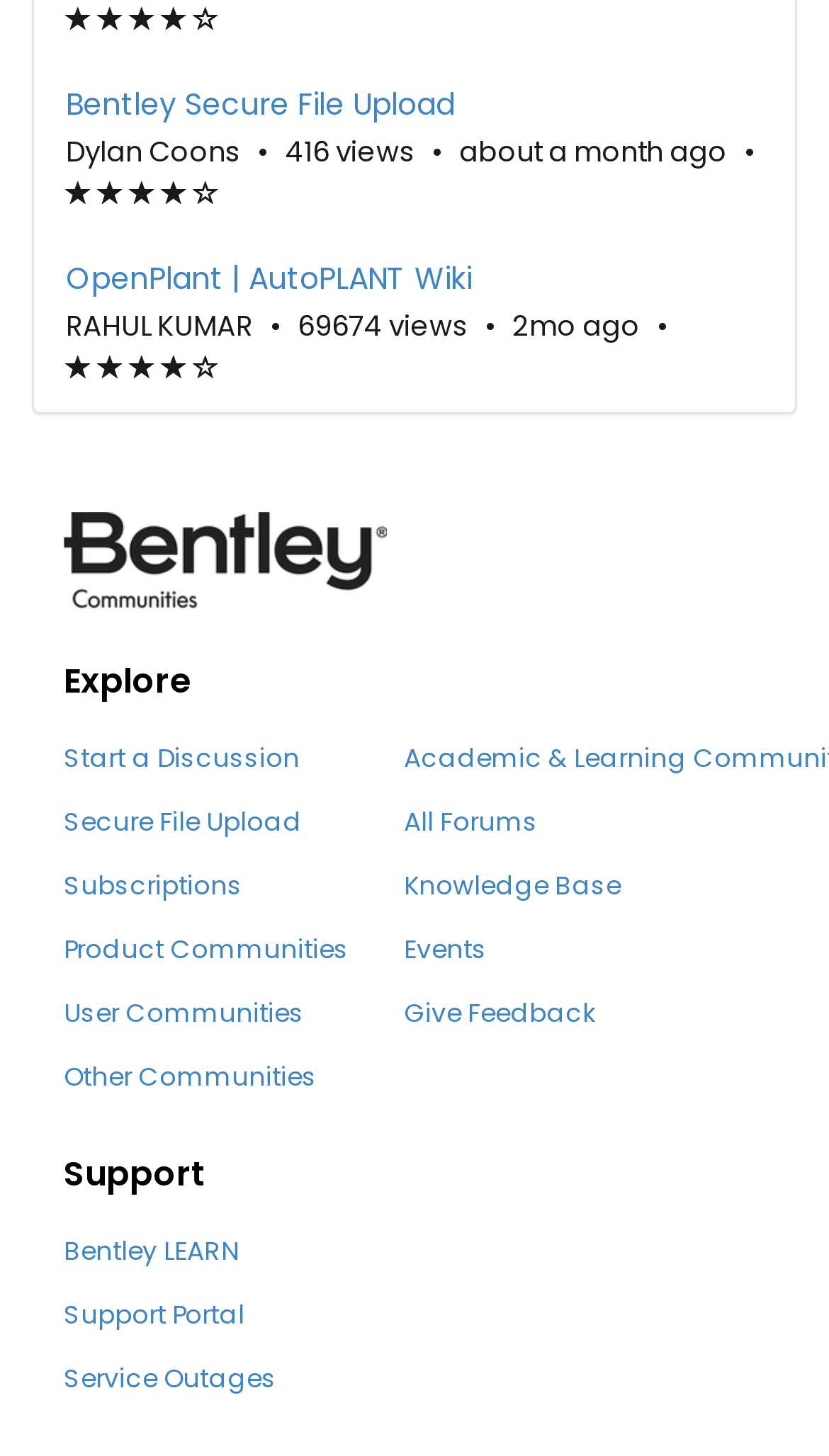Answer the question below in one word or phrase:
How many views does the second article have?

69674